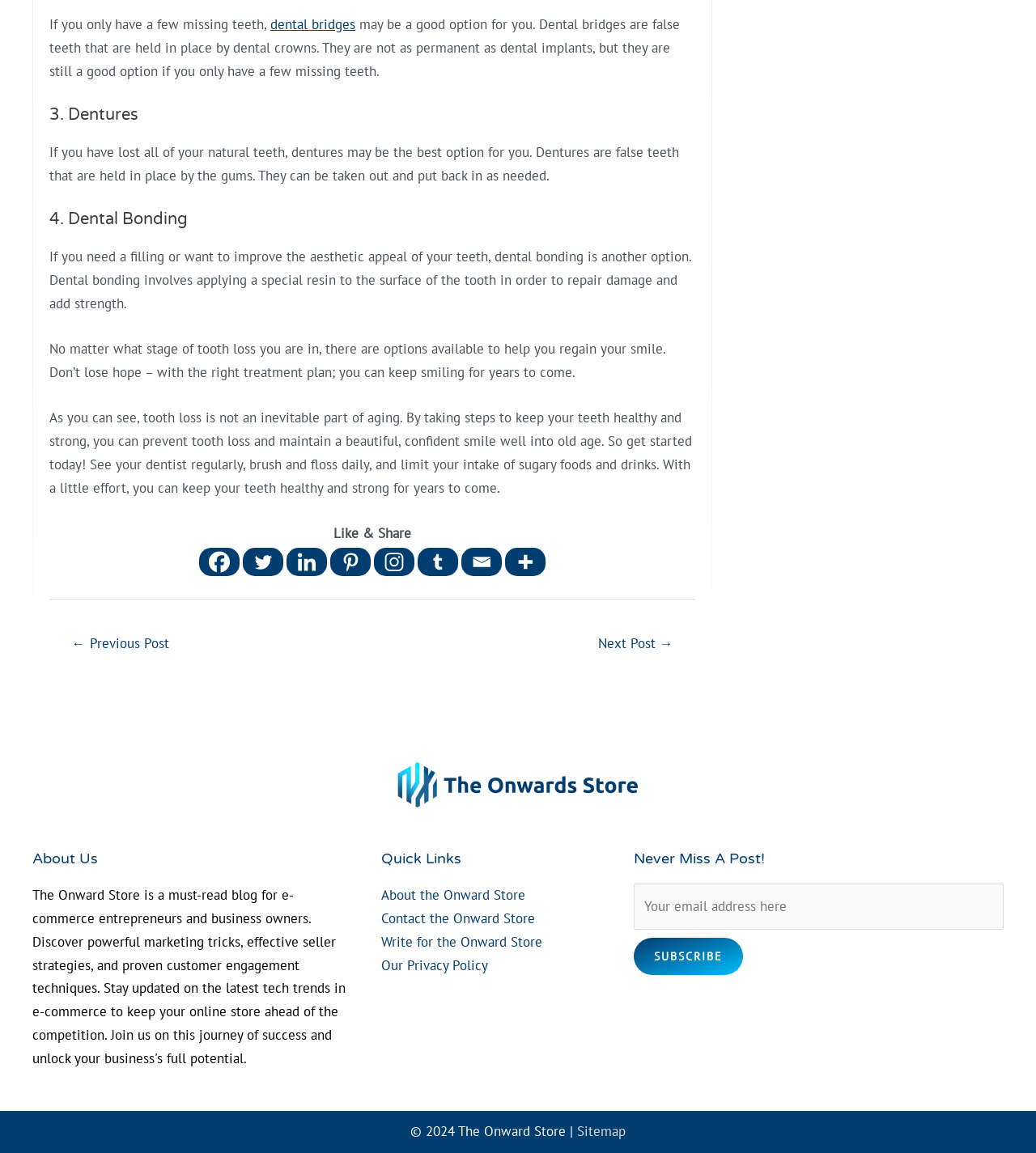Specify the bounding box coordinates for the region that must be clicked to perform the given instruction: "Click on the 'Facebook' link".

[0.192, 0.475, 0.231, 0.499]